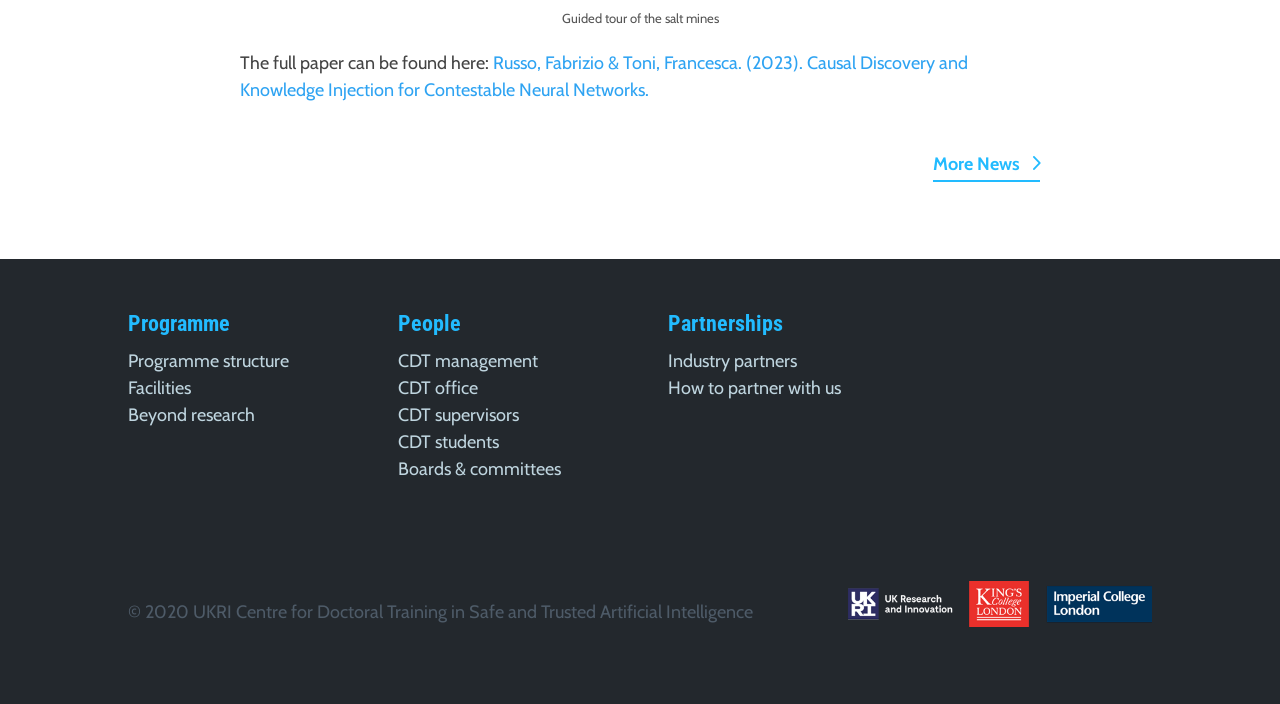Where can the full paper be found?
Based on the screenshot, provide your answer in one word or phrase.

Here